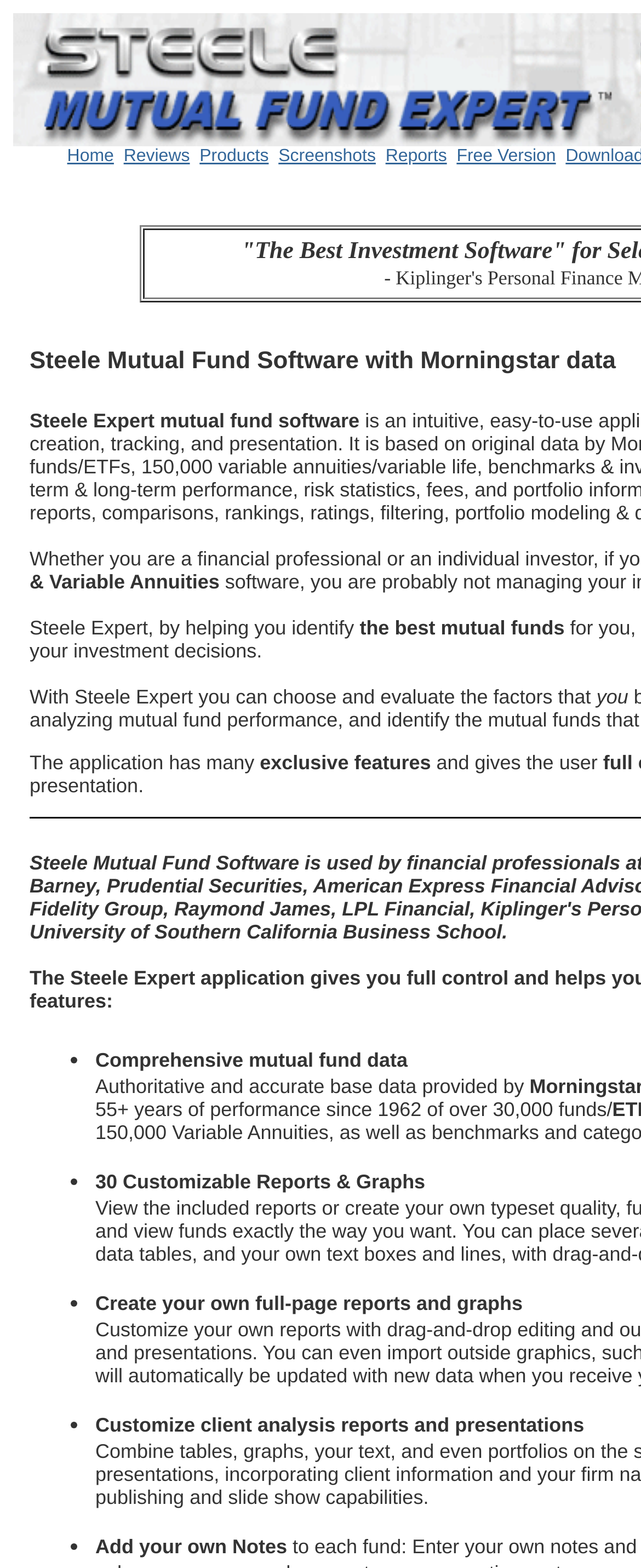What is the headline of the webpage?

Steele Mutual Fund Software with Morningstar data